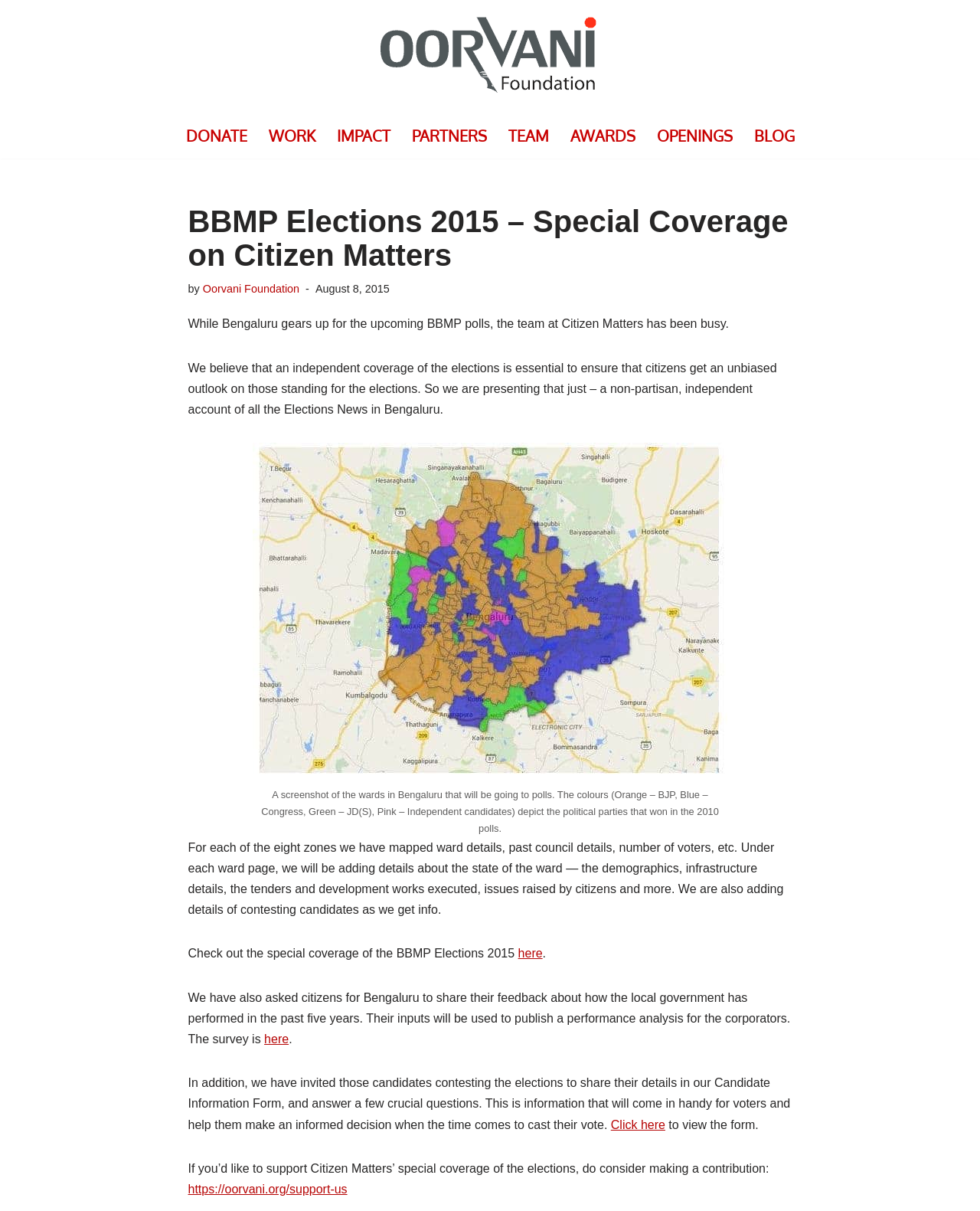Based on the image, provide a detailed response to the question:
How can citizens support the special coverage?

Citizens can support the special coverage by making a contribution, as mentioned in the text 'If you’d like to support Citizen Matters’ special coverage of the elections, do consider making a contribution:' with a link to the contribution page.